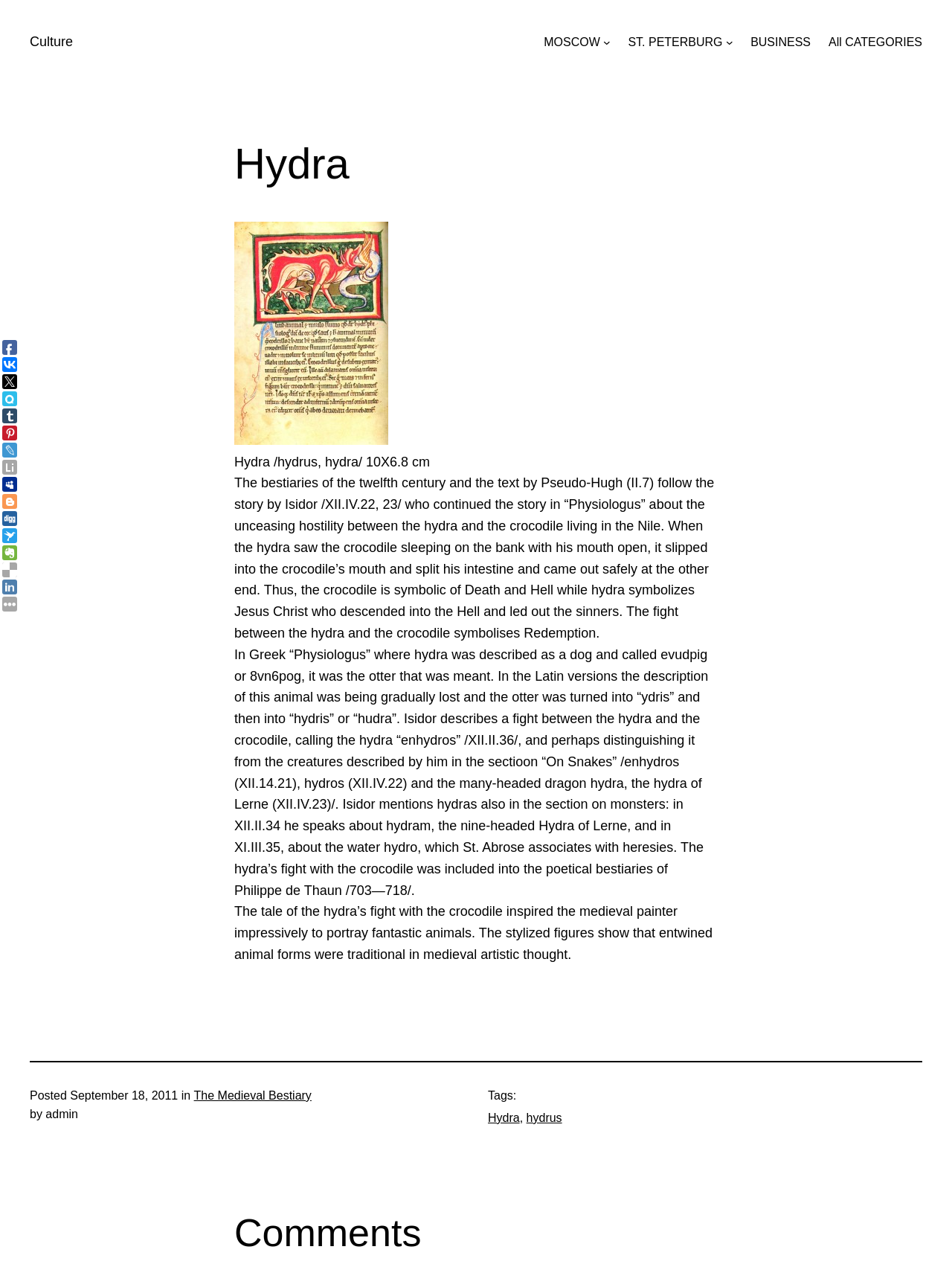Please determine the bounding box coordinates of the area that needs to be clicked to complete this task: 'View comments'. The coordinates must be four float numbers between 0 and 1, formatted as [left, top, right, bottom].

[0.246, 0.957, 0.754, 0.994]